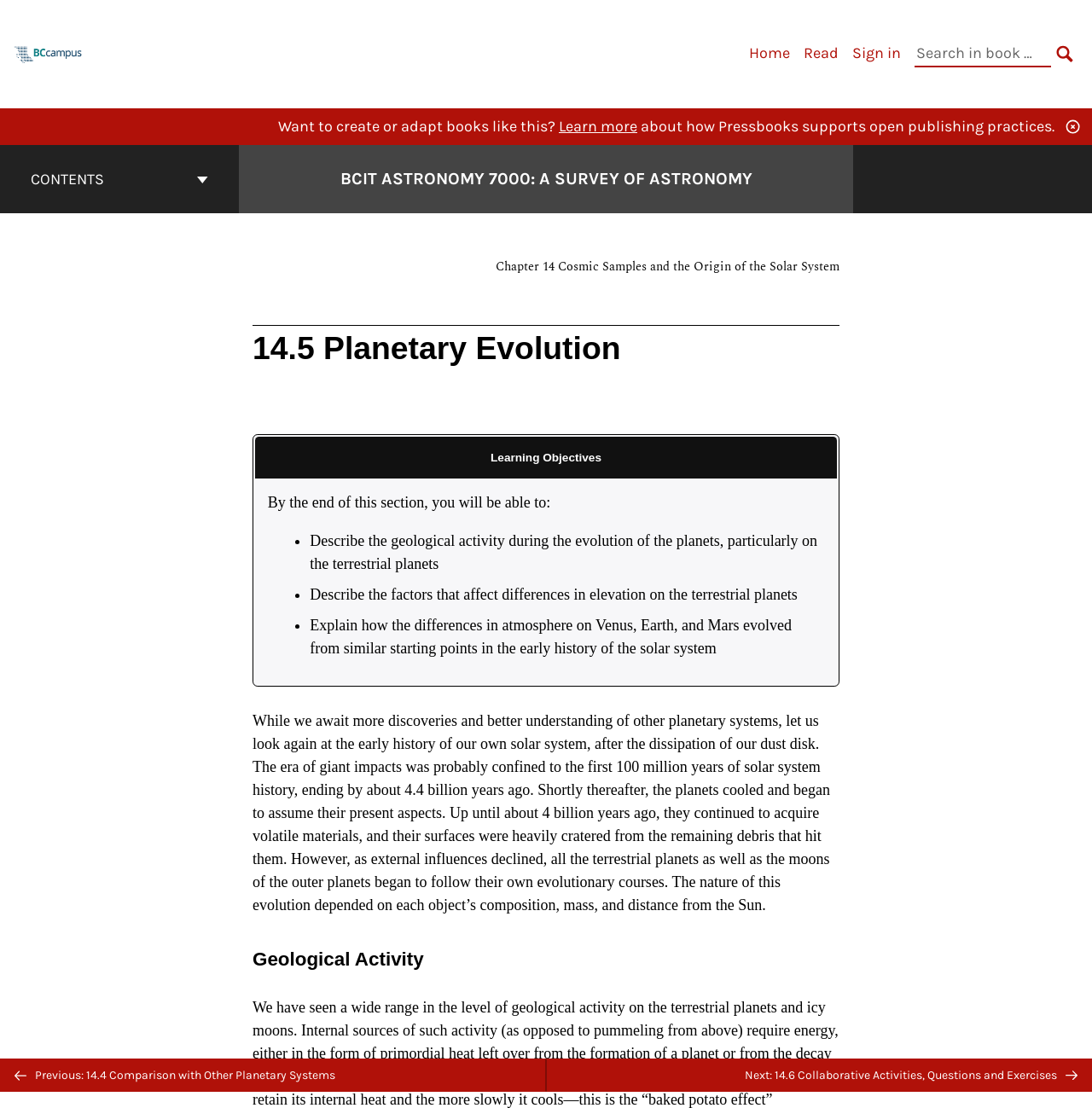How many learning objectives are listed in section 14.5?
We need a detailed and exhaustive answer to the question. Please elaborate.

The learning objectives are listed in the main content area of the webpage, and there are three bullet points starting with 'Describe the geological activity during the evolution of the planets...' and ending with 'Explain how the differences in atmosphere on Venus, Earth, and Mars evolved...'.